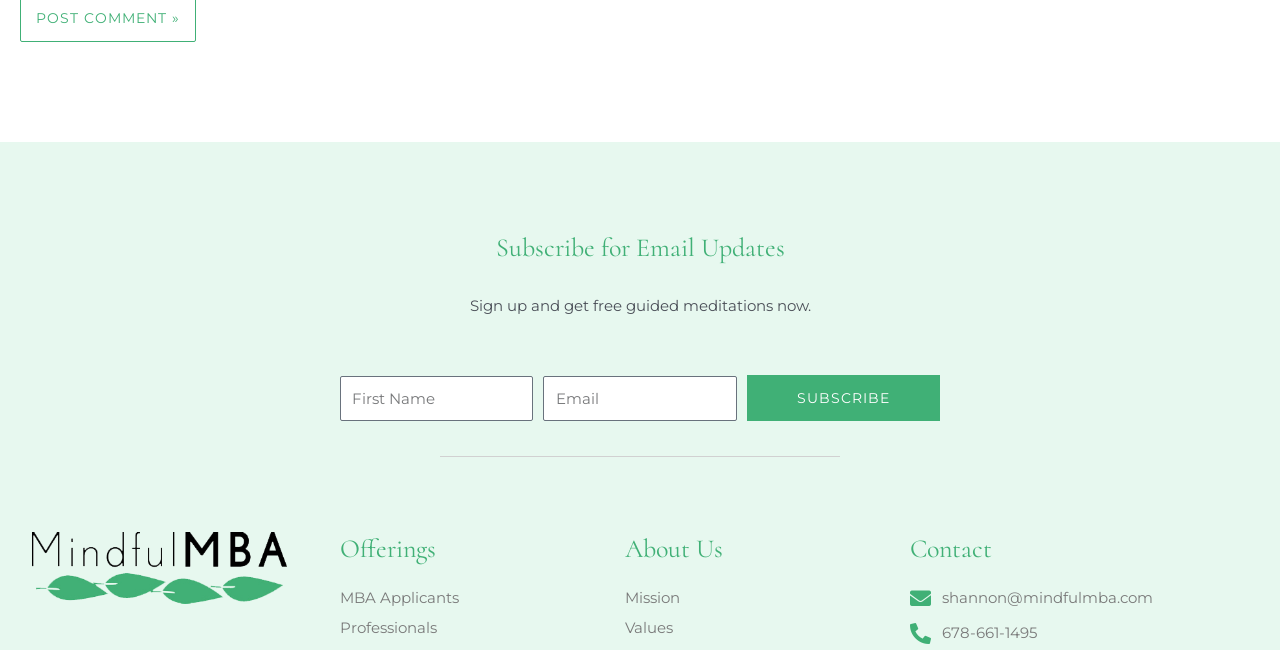Determine the bounding box coordinates of the region that needs to be clicked to achieve the task: "Subscribe for email updates".

[0.583, 0.578, 0.734, 0.648]